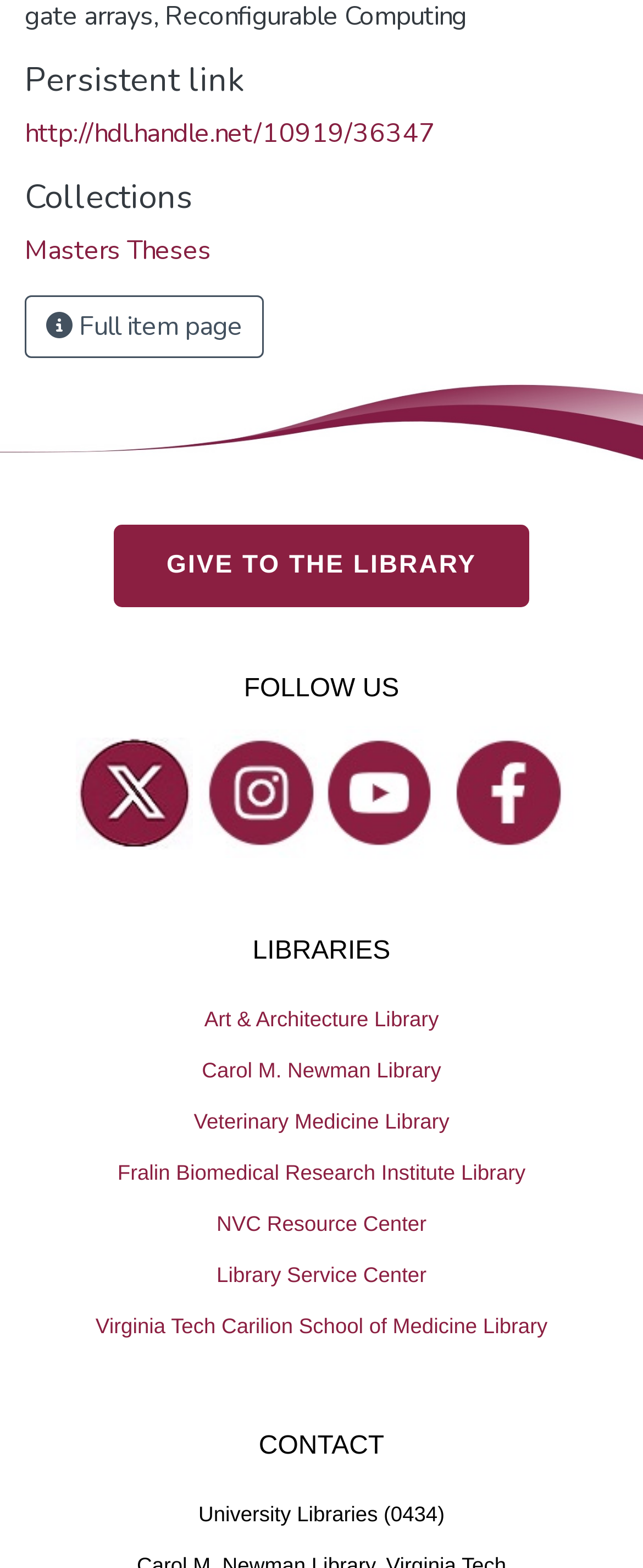Use one word or a short phrase to answer the question provided: 
What is the name of the first library listed?

Art & Architecture Library